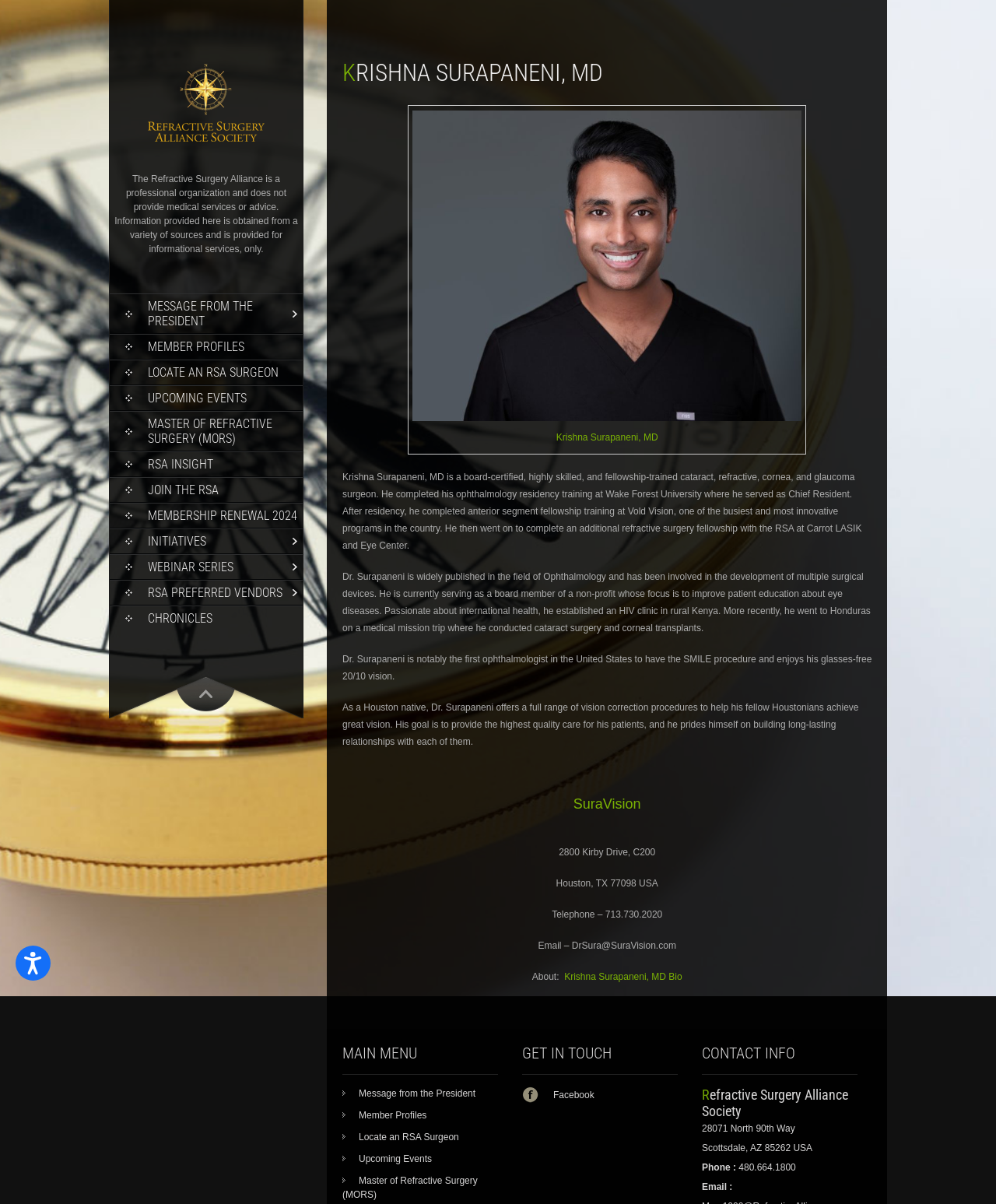Please predict the bounding box coordinates (top-left x, top-left y, bottom-right x, bottom-right y) for the UI element in the screenshot that fits the description: Skip to Menu↵ENTER

[0.016, 0.032, 0.203, 0.069]